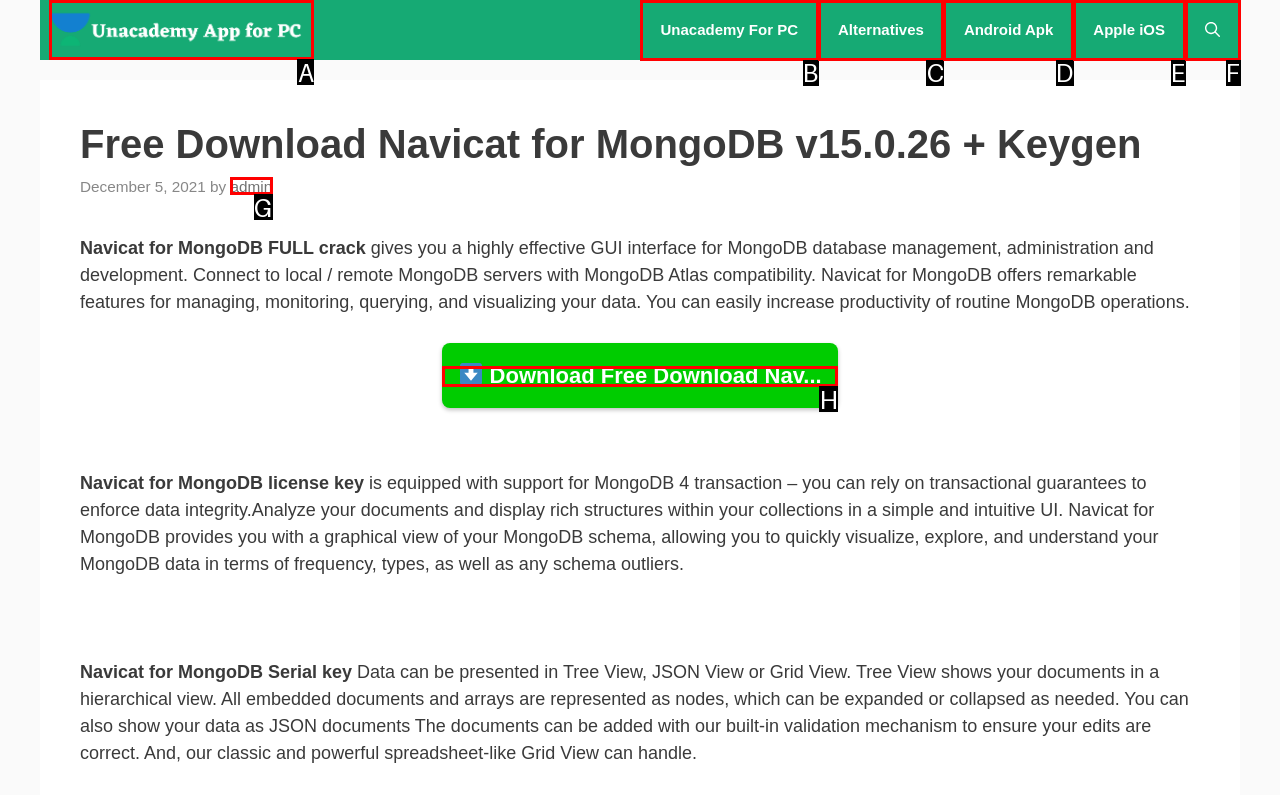Identify which lettered option to click to carry out the task: Click on Unacademy App for PC link. Provide the letter as your answer.

A